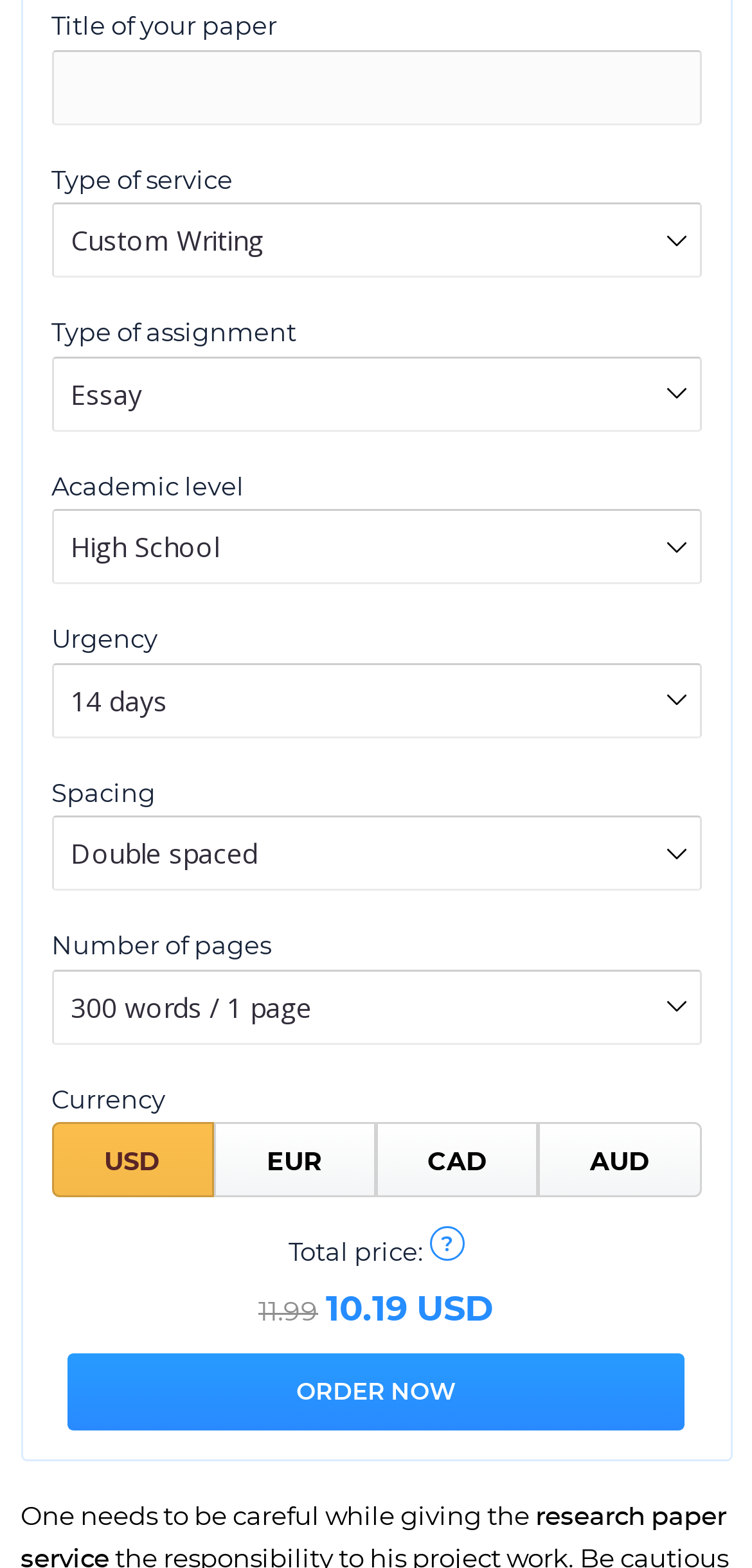Can you show the bounding box coordinates of the region to click on to complete the task described in the instruction: "Choose academic level"?

[0.068, 0.325, 0.932, 0.373]